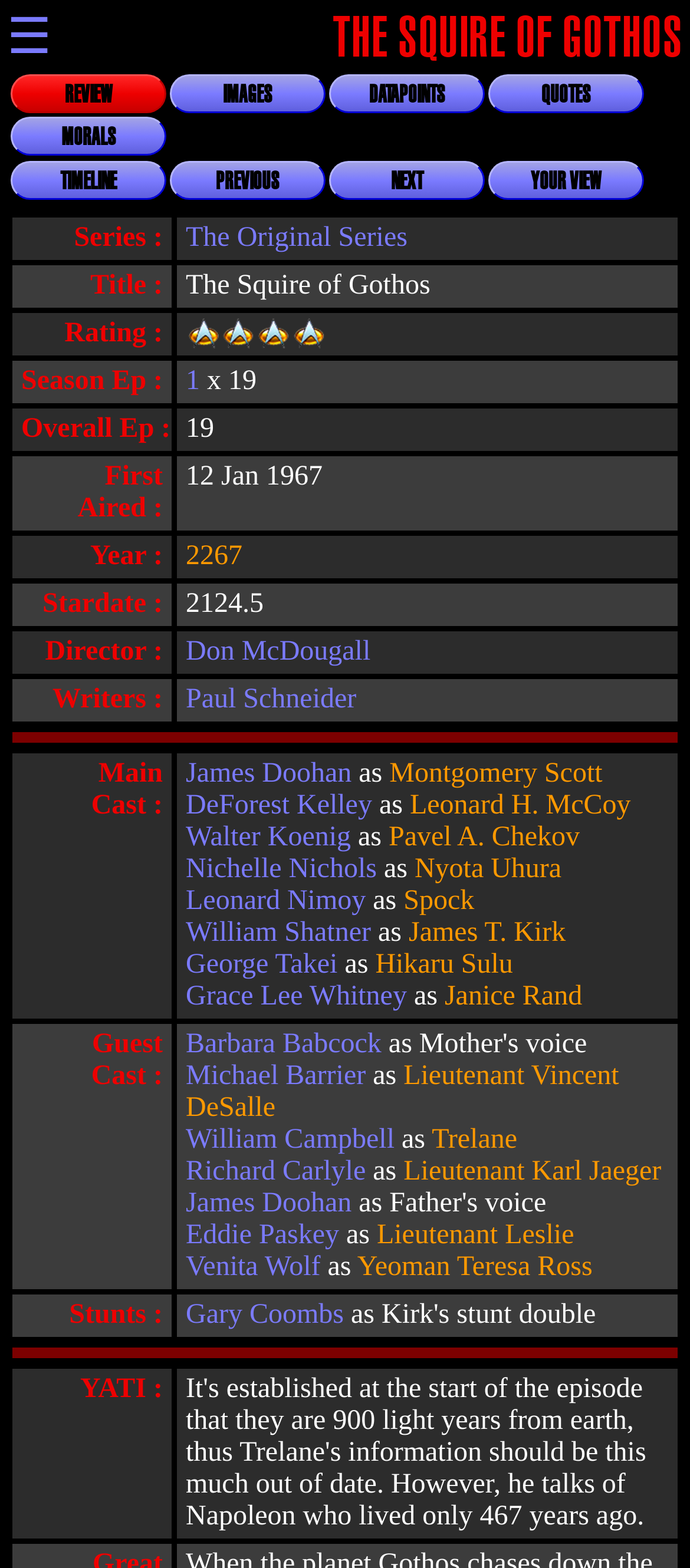Could you locate the bounding box coordinates for the section that should be clicked to accomplish this task: "Click on the 'REVIEW' link".

[0.015, 0.047, 0.241, 0.072]